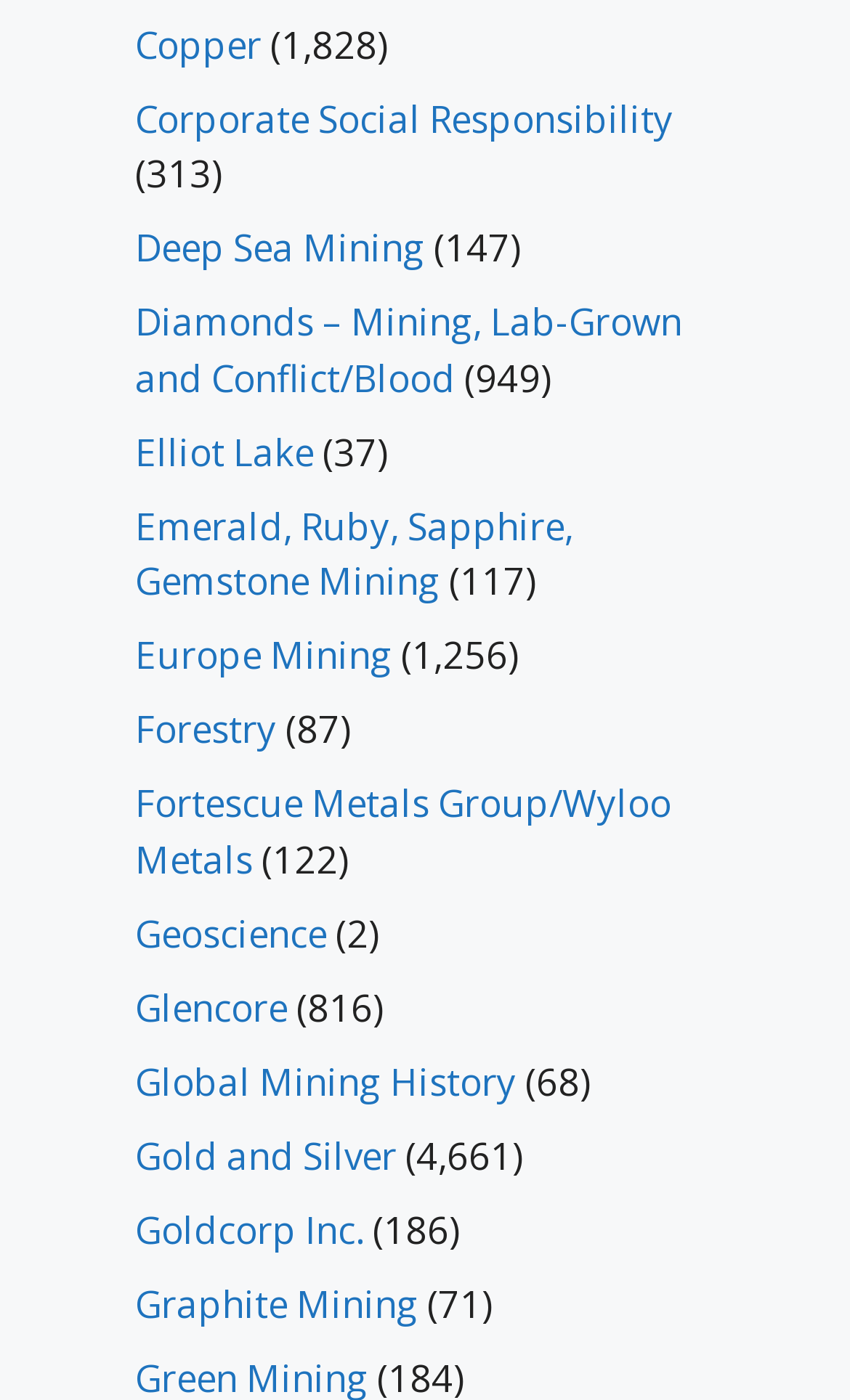Pinpoint the bounding box coordinates of the clickable element needed to complete the instruction: "Click on Copper". The coordinates should be provided as four float numbers between 0 and 1: [left, top, right, bottom].

[0.159, 0.013, 0.308, 0.049]